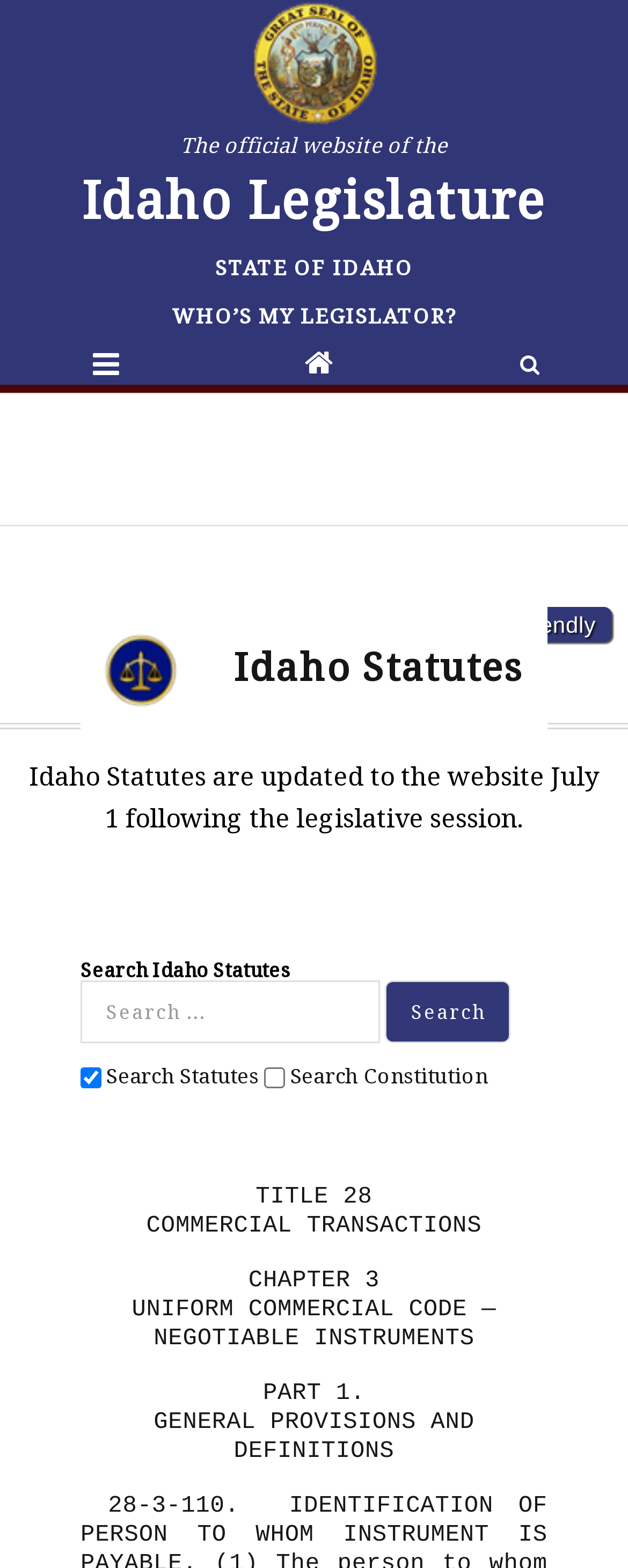Generate a thorough caption detailing the webpage content.

The webpage is about Section 28-3-110 of the Idaho State Legislature. At the top, there is a link to the official website of the Idaho Legislature, accompanied by an image. Below this, there is a heading that reads "Idaho Legislature". 

On the left side, there are three links: "STATE OF IDAHO", "WHO’S MY LEGISLATOR?", and two icons represented by "\uf015" and "\uf002". 

On the right side, there is a link to "Print Friendly". Below this, there is a heading that reads "Idaho Statutes", followed by a description of when the Idaho Statutes are updated to the website. 

In the middle of the page, there is a search function with a heading "Search Idaho Statutes", a search box, and a "Search" button. Below the search function, there are two checkboxes, one for searching Statutes and one for searching the Constitution. 

The main content of the page is a series of headings and static text, which appear to be a table of contents or an outline of the Section 28-3-110. The headings and text include "TITLE 28", "COMMERCIAL TRANSACTIONS", "CHAPTER 3", "UNIFORM COMMERCIAL CODE — NEGOTIABLE INSTRUMENTS", "PART 1.", "GENERAL PROVISIONS AND DEFINITIONS", and "28-3-110.".